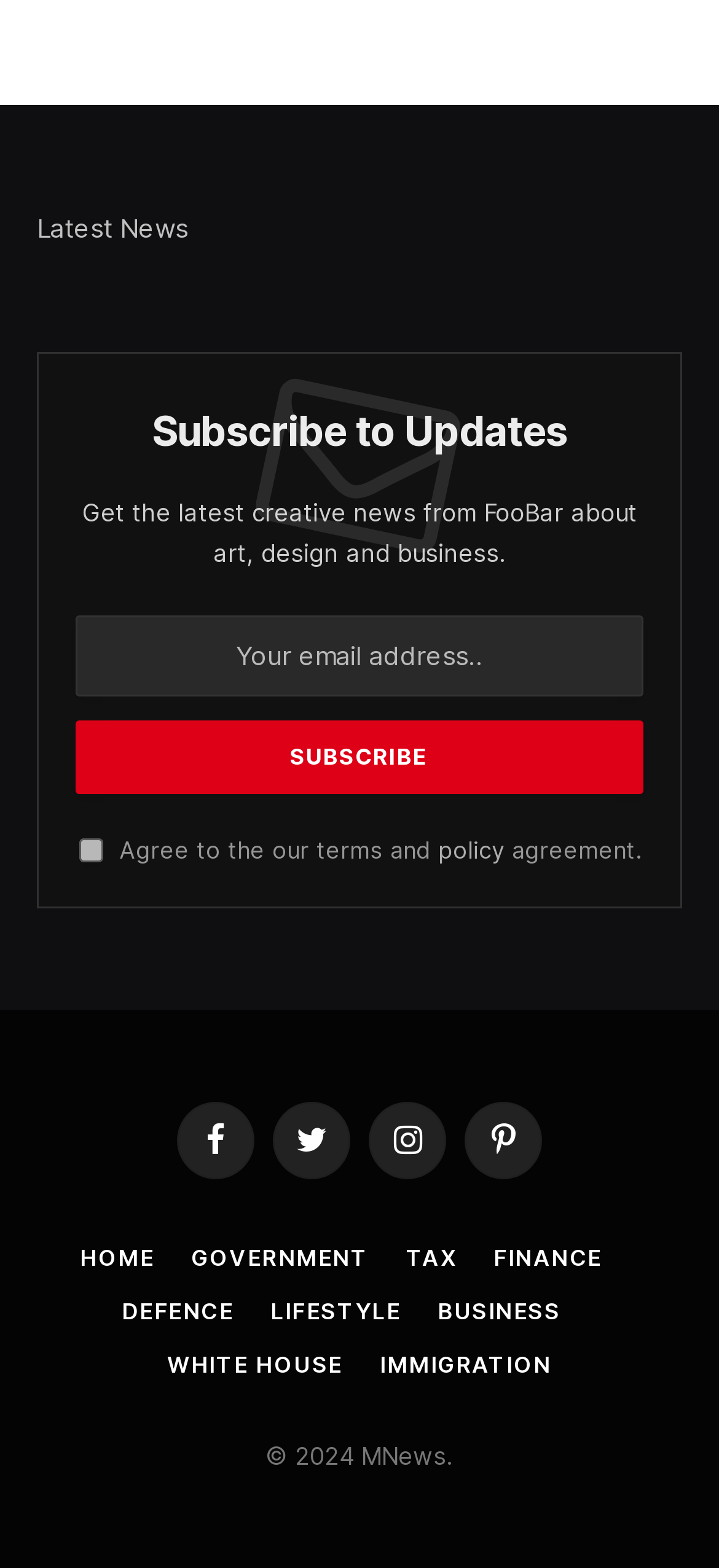Can you look at the image and give a comprehensive answer to the question:
What type of news does FooBar provide?

The StaticText element 'Get the latest creative news from FooBar about art, design and business.' indicates that FooBar provides creative news about art, design, and business.